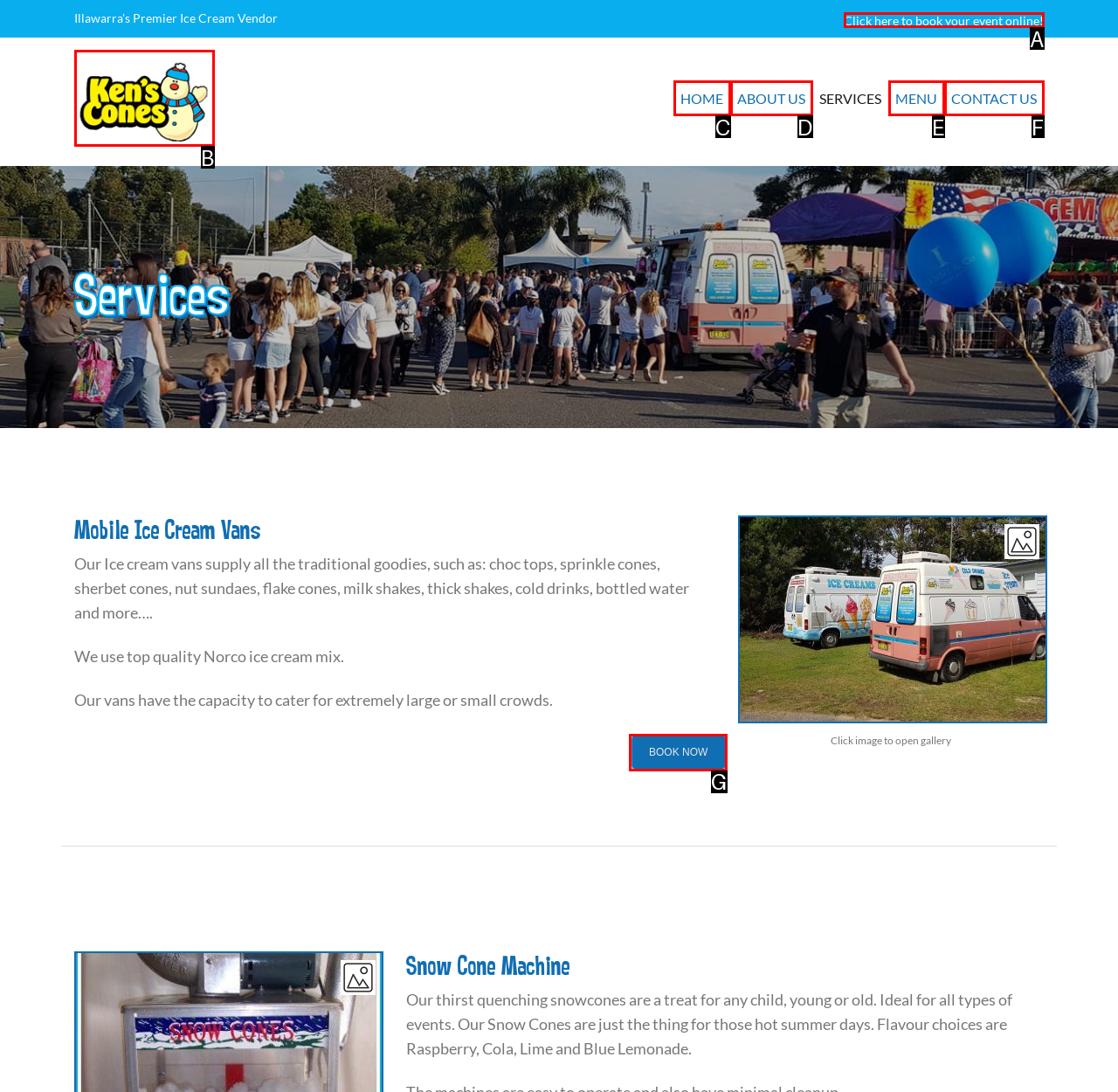Select the letter of the option that corresponds to: parent_node: HOME
Provide the letter from the given options.

B